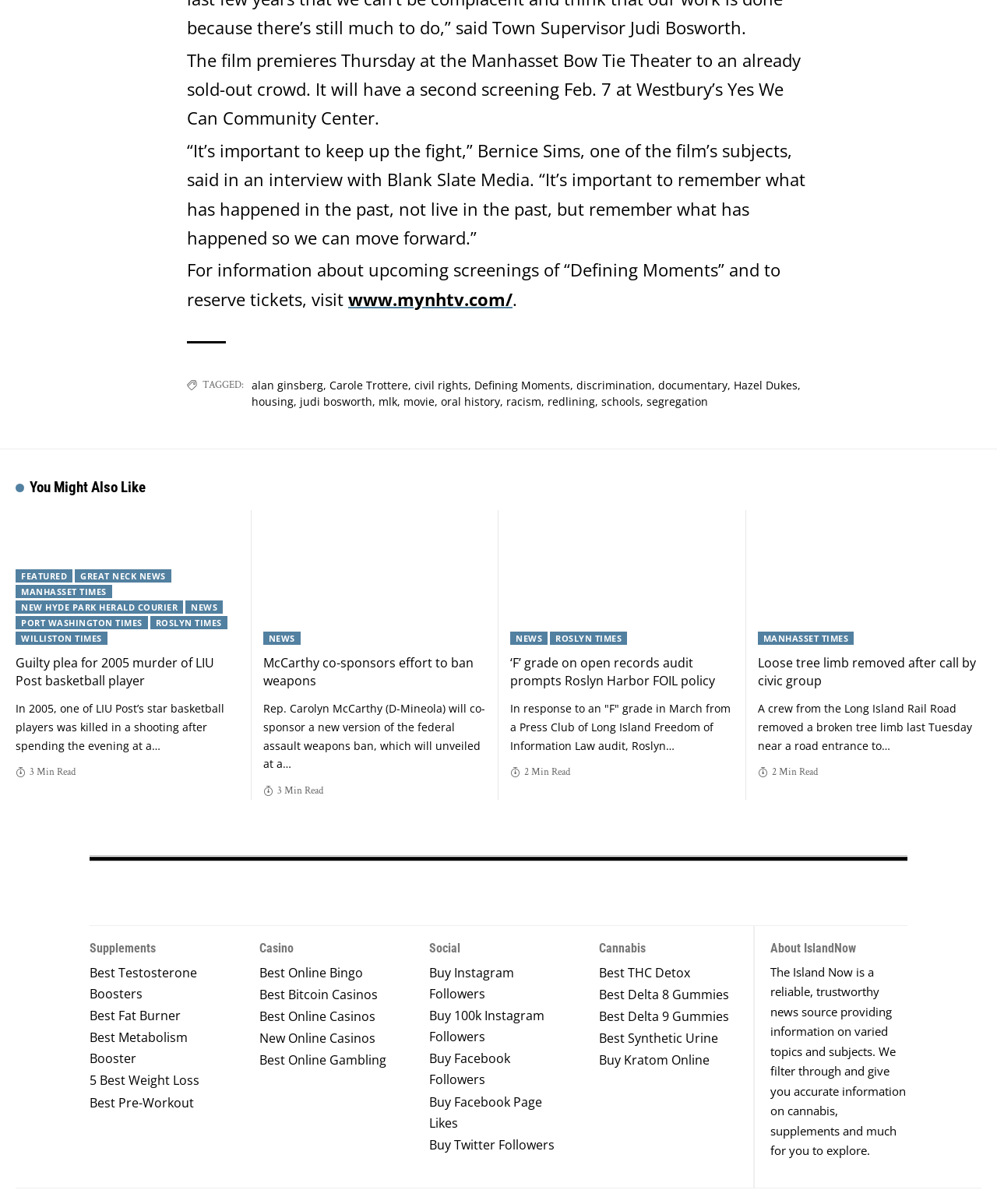Answer the question in one word or a short phrase:
What is the name of the newspaper that published the article 'Loose tree limb removed after call by civic group'?

Manhasset Times